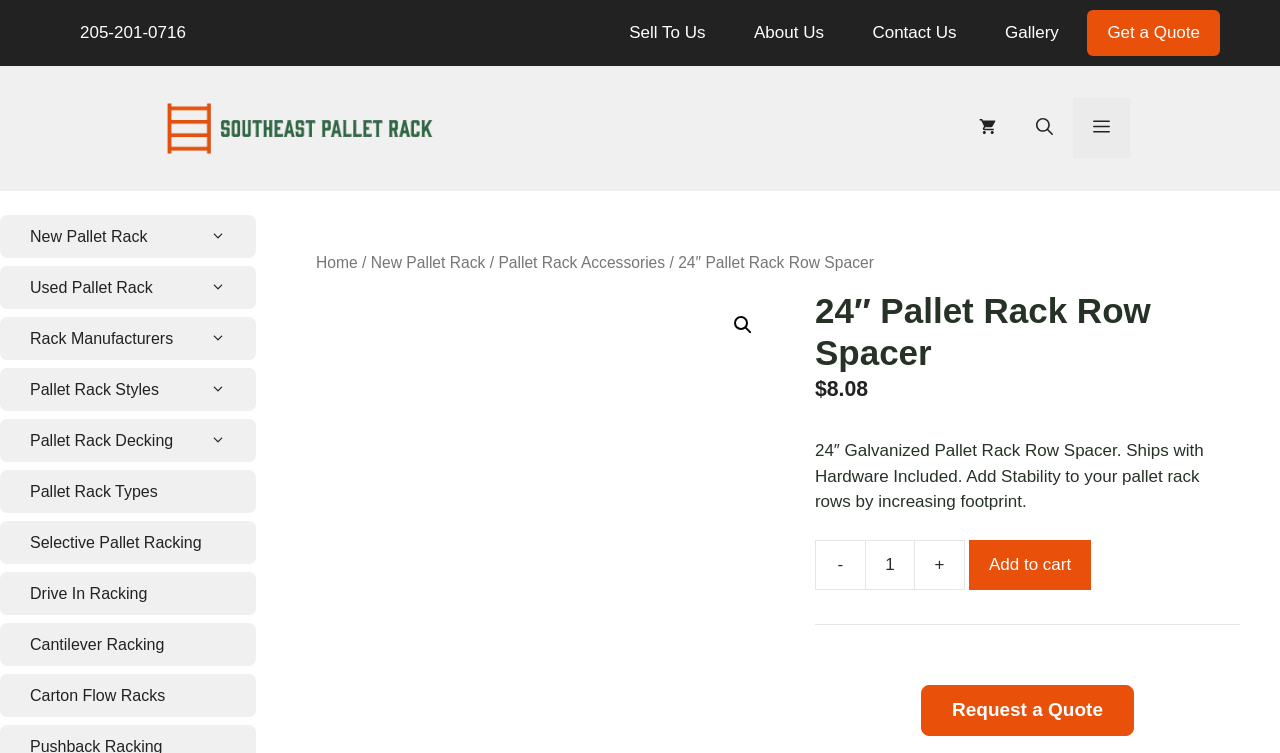Specify the bounding box coordinates of the element's region that should be clicked to achieve the following instruction: "Get a quote". The bounding box coordinates consist of four float numbers between 0 and 1, in the format [left, top, right, bottom].

[0.85, 0.013, 0.953, 0.074]